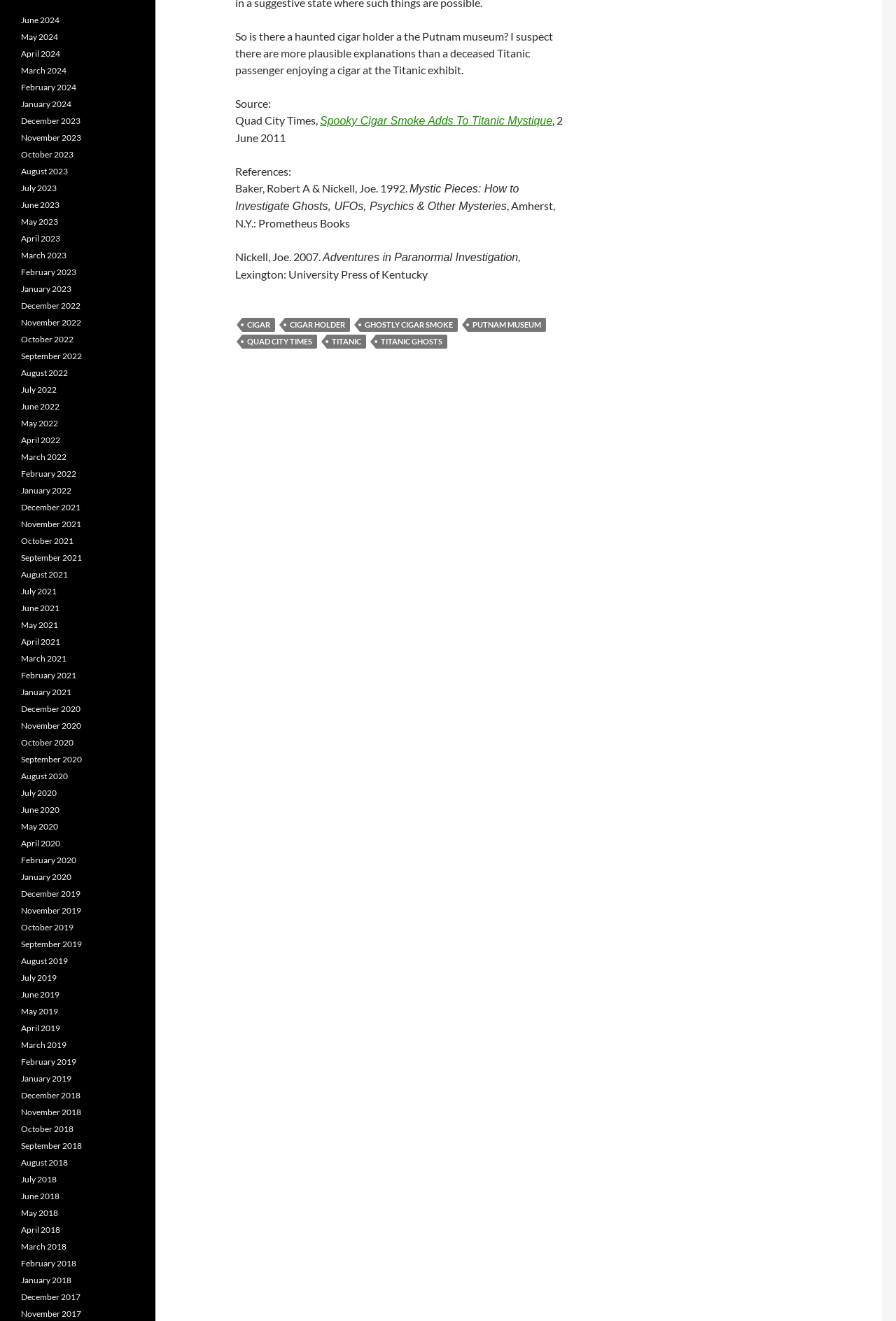Predict the bounding box for the UI component with the following description: "parent_node: HollyNewsToday".

None